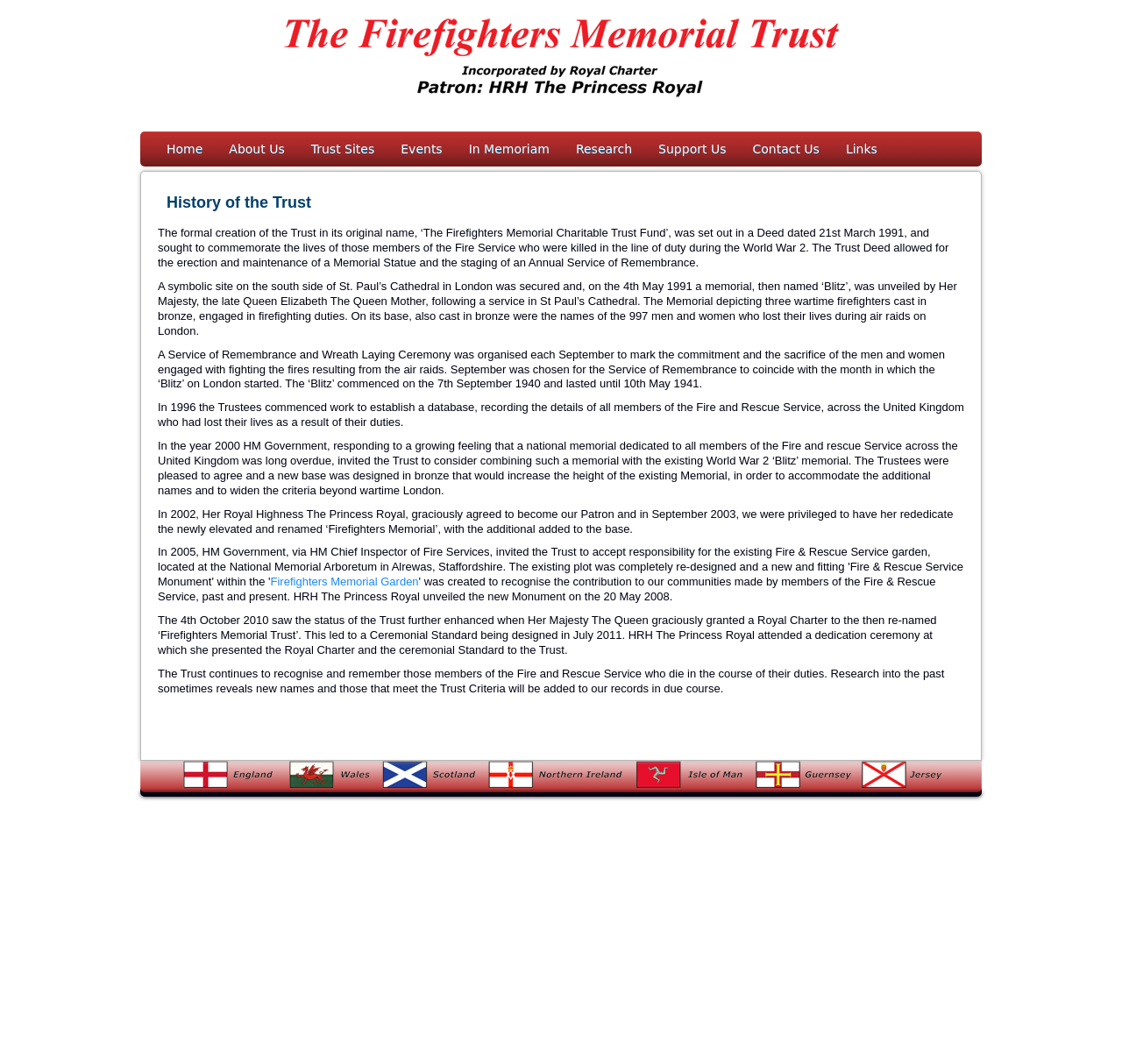Find the bounding box coordinates for the element that must be clicked to complete the instruction: "Go to the 'Contact Us' page". The coordinates should be four float numbers between 0 and 1, indicated as [left, top, right, bottom].

[0.659, 0.124, 0.742, 0.157]